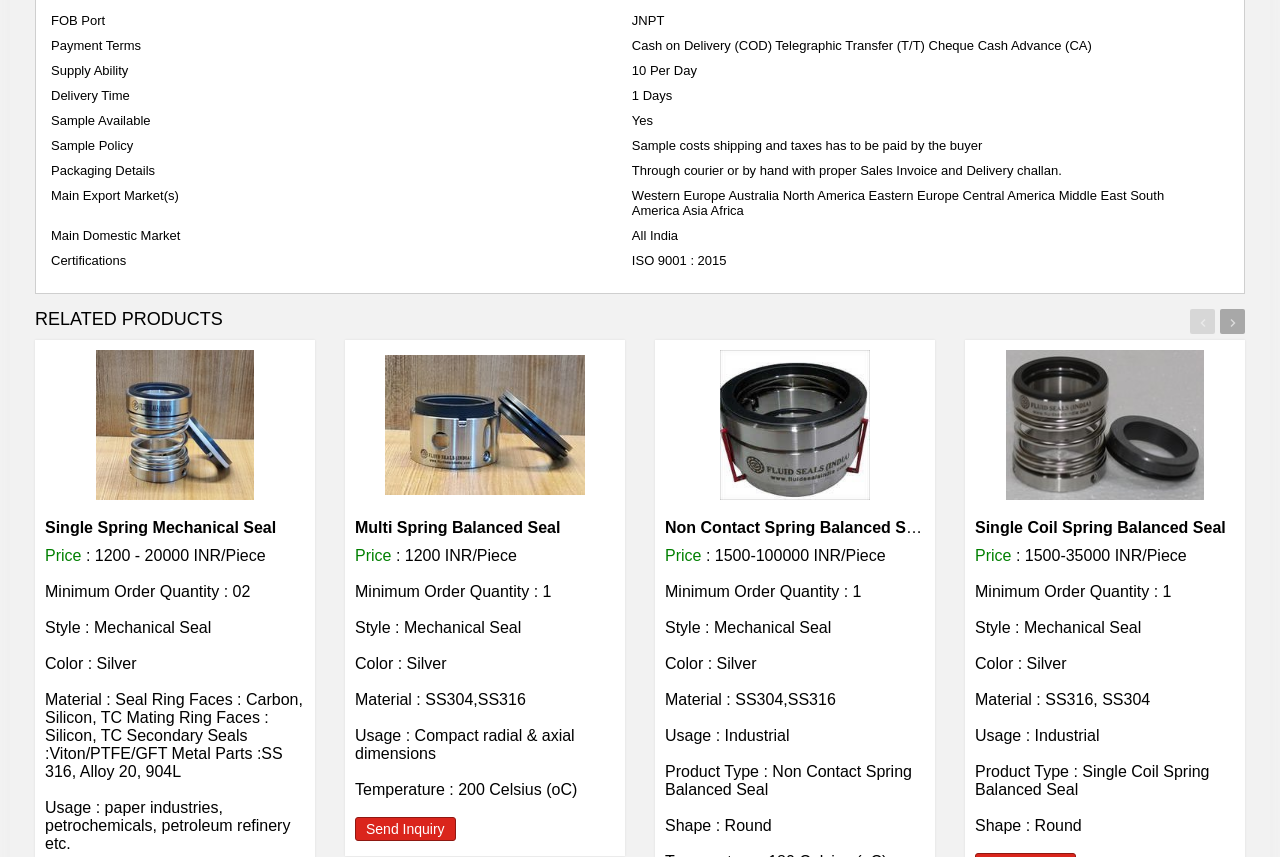What is the minimum order quantity for the Single Spring Mechanical Seal? Based on the image, give a response in one word or a short phrase.

02